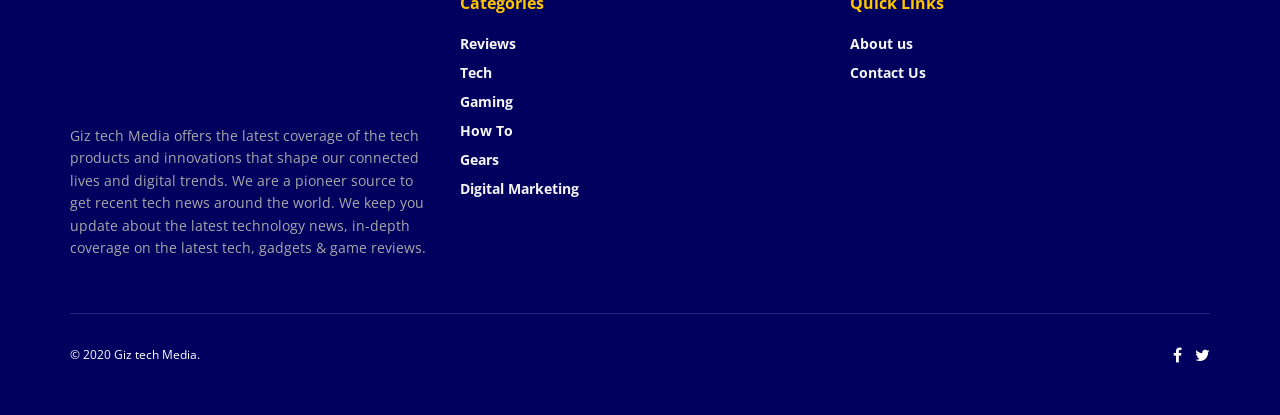Could you provide the bounding box coordinates for the portion of the screen to click to complete this instruction: "Go to Tech page"?

[0.359, 0.153, 0.384, 0.198]